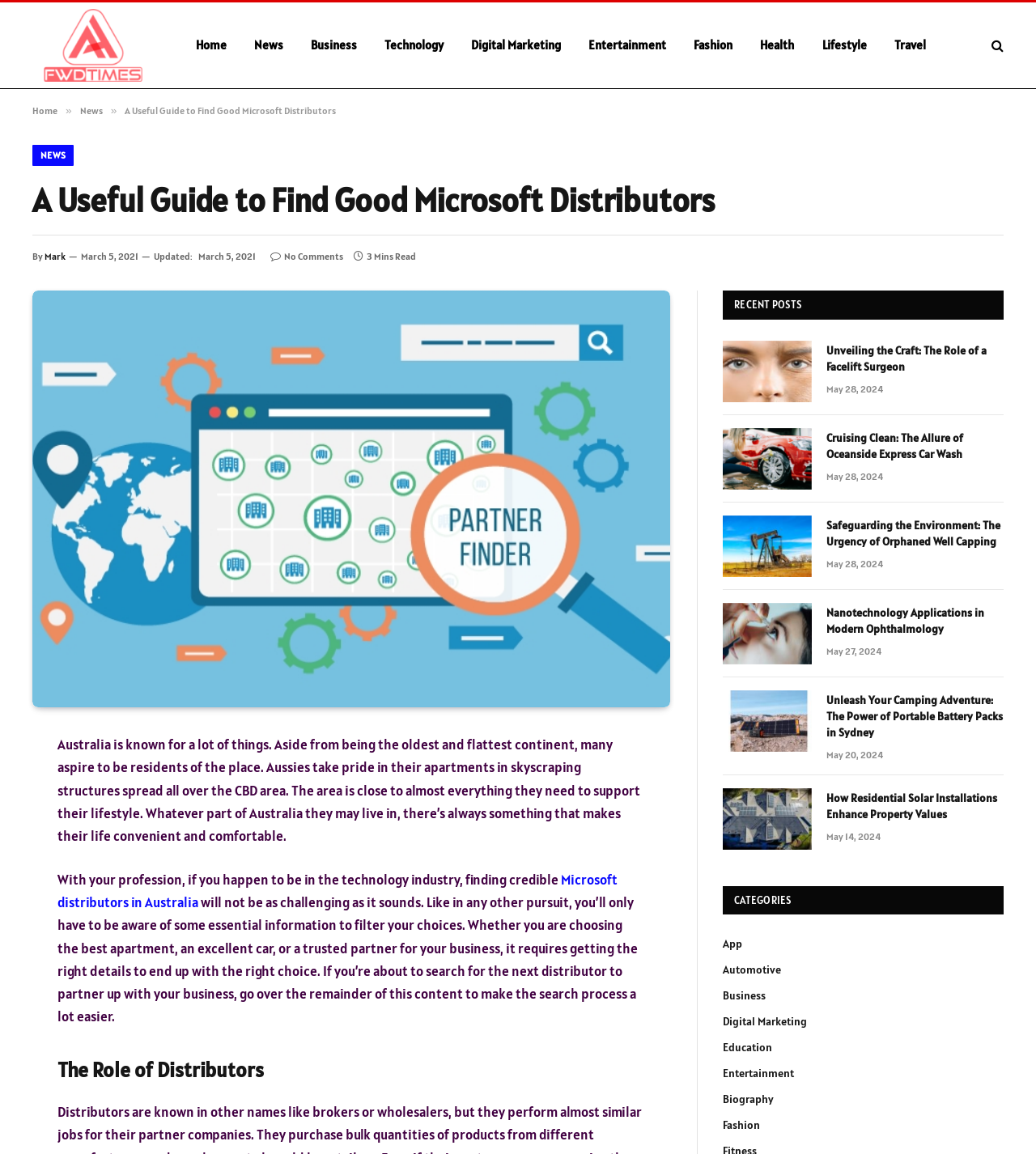How many recent posts are listed?
Based on the image, give a one-word or short phrase answer.

5